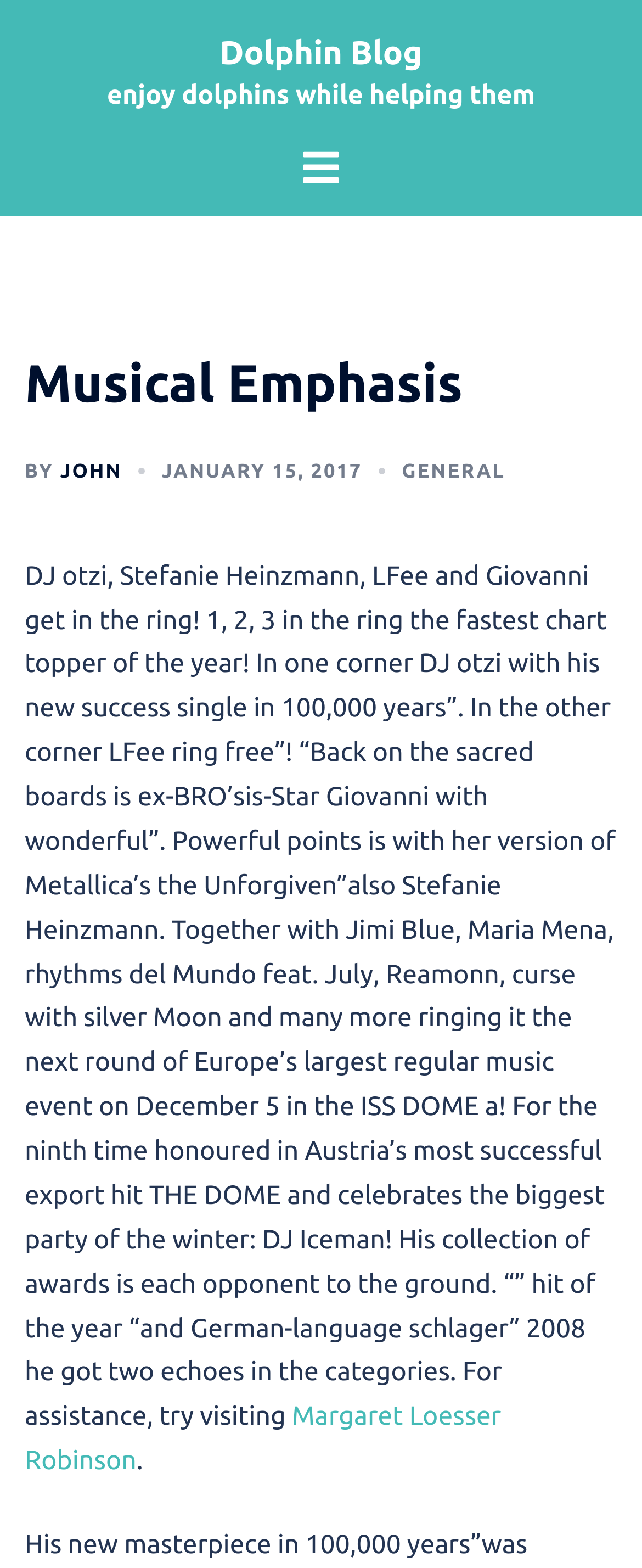Who is the author of the article?
Please provide a comprehensive and detailed answer to the question.

The author of the article can be found in the link element next to the 'BY' text, which reads 'JOHN'.